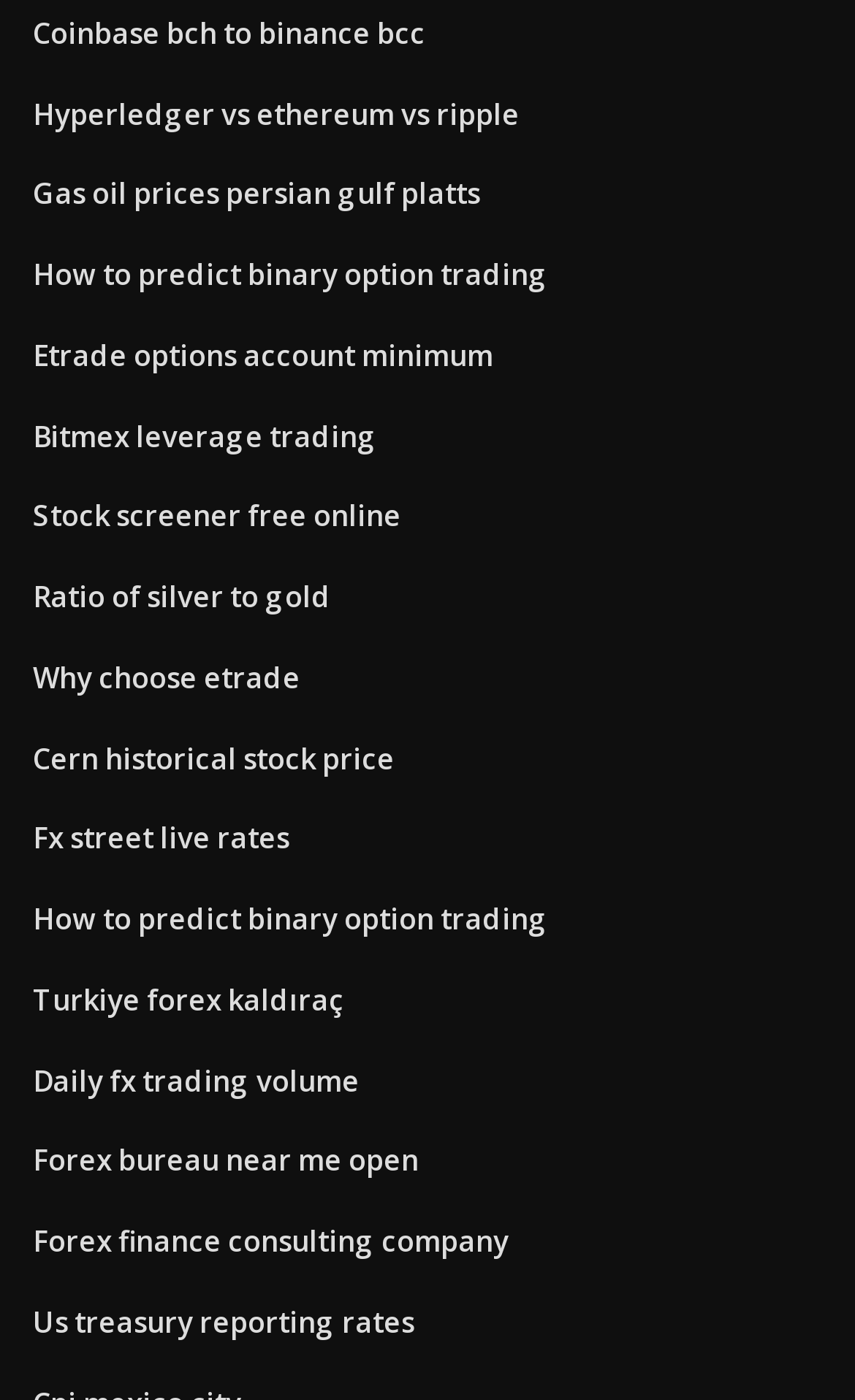Please find the bounding box coordinates of the element that must be clicked to perform the given instruction: "Click on the link to learn about Coinbase BCH to Binance BCC". The coordinates should be four float numbers from 0 to 1, i.e., [left, top, right, bottom].

[0.038, 0.009, 0.497, 0.038]